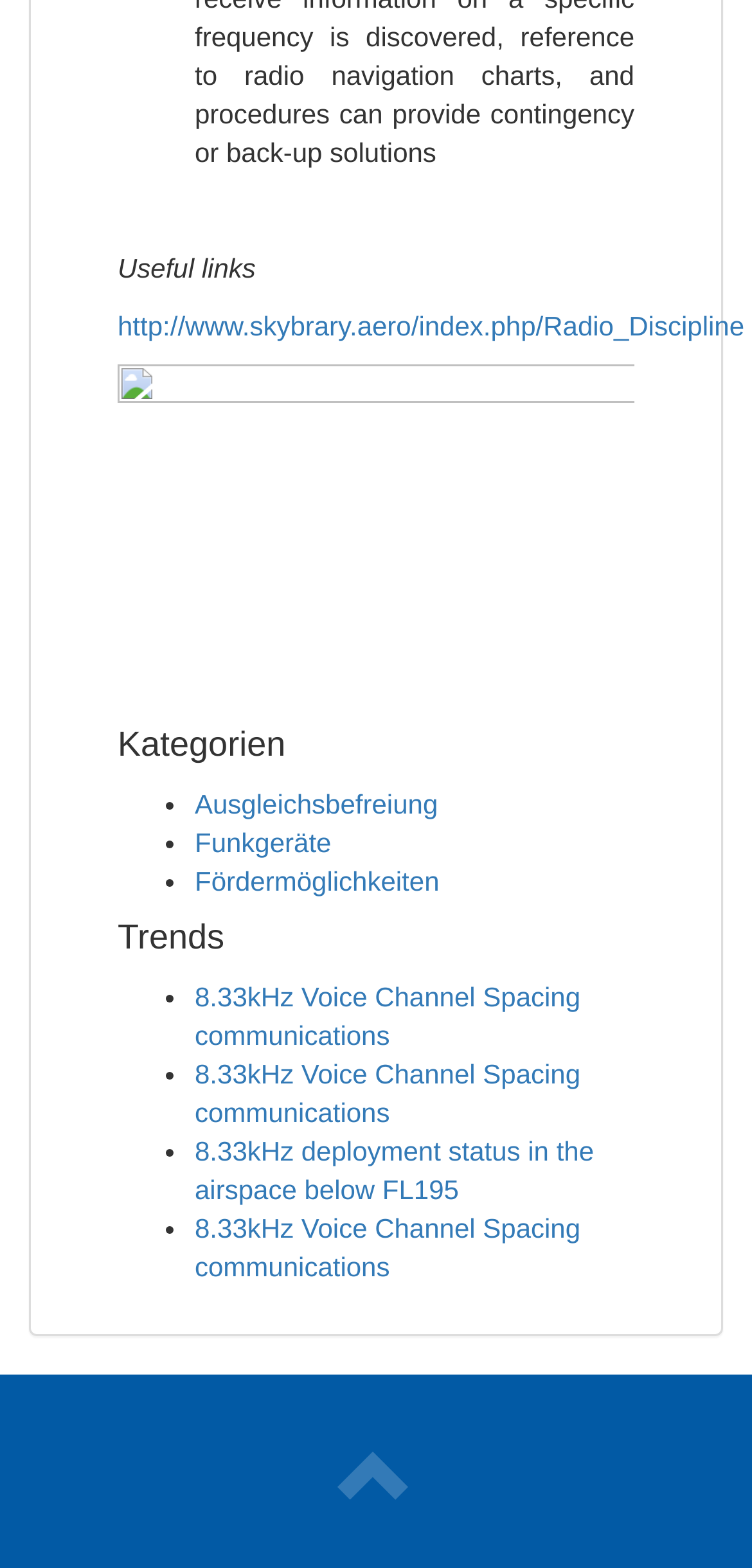Bounding box coordinates are specified in the format (top-left x, top-left y, bottom-right x, bottom-right y). All values are floating point numbers bounded between 0 and 1. Please provide the bounding box coordinate of the region this sentence describes: 8.33kHz Voice Channel Spacing communications

[0.259, 0.626, 0.772, 0.67]